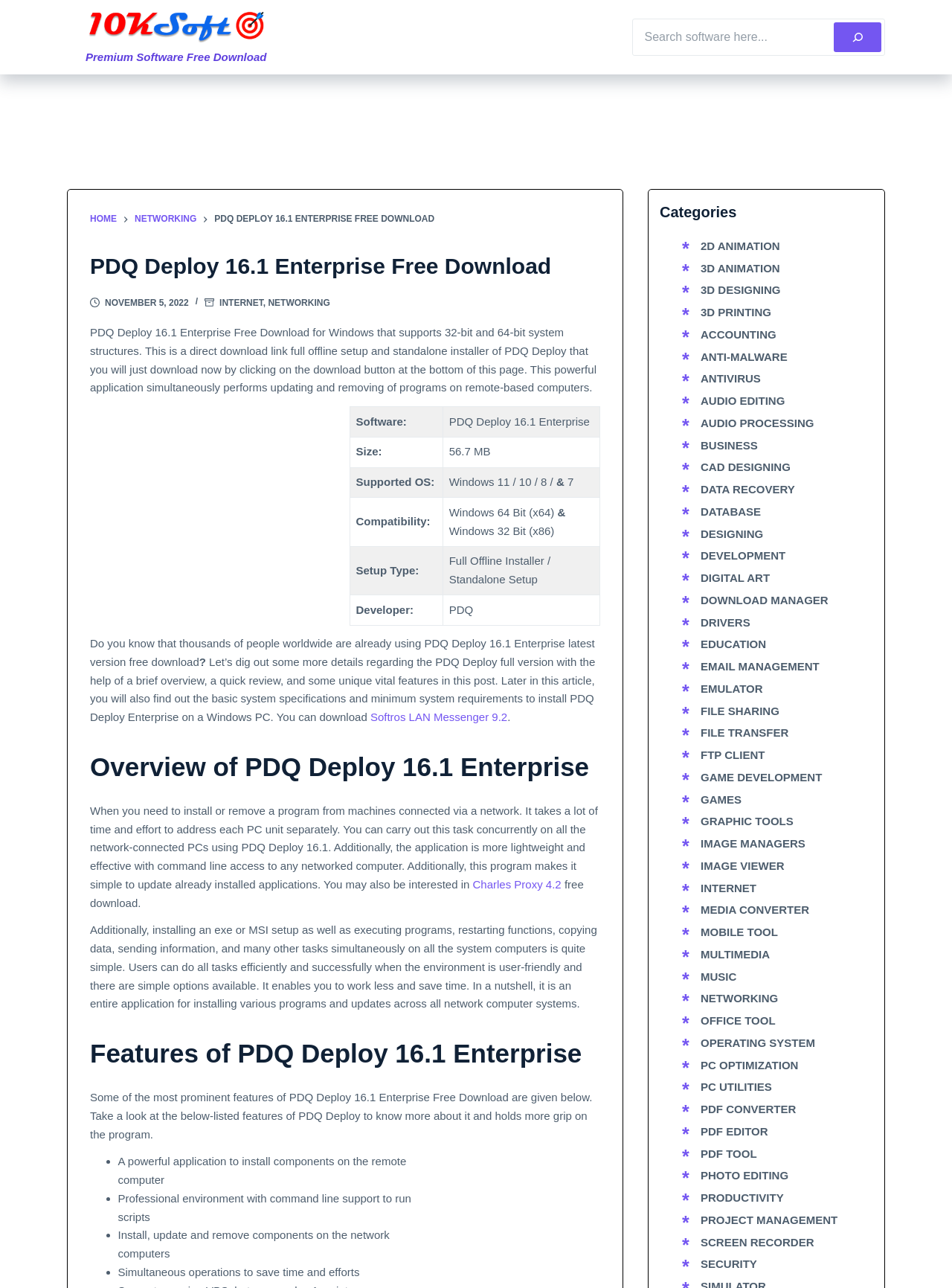Refer to the image and provide an in-depth answer to the question: 
What is the category of the software?

I found the answer by looking at the link 'NETWORKING' which is one of the categories listed on the webpage, and also by reading the text 'PDQ Deploy 16.1 Enterprise Free Download' which suggests that the software is related to networking.